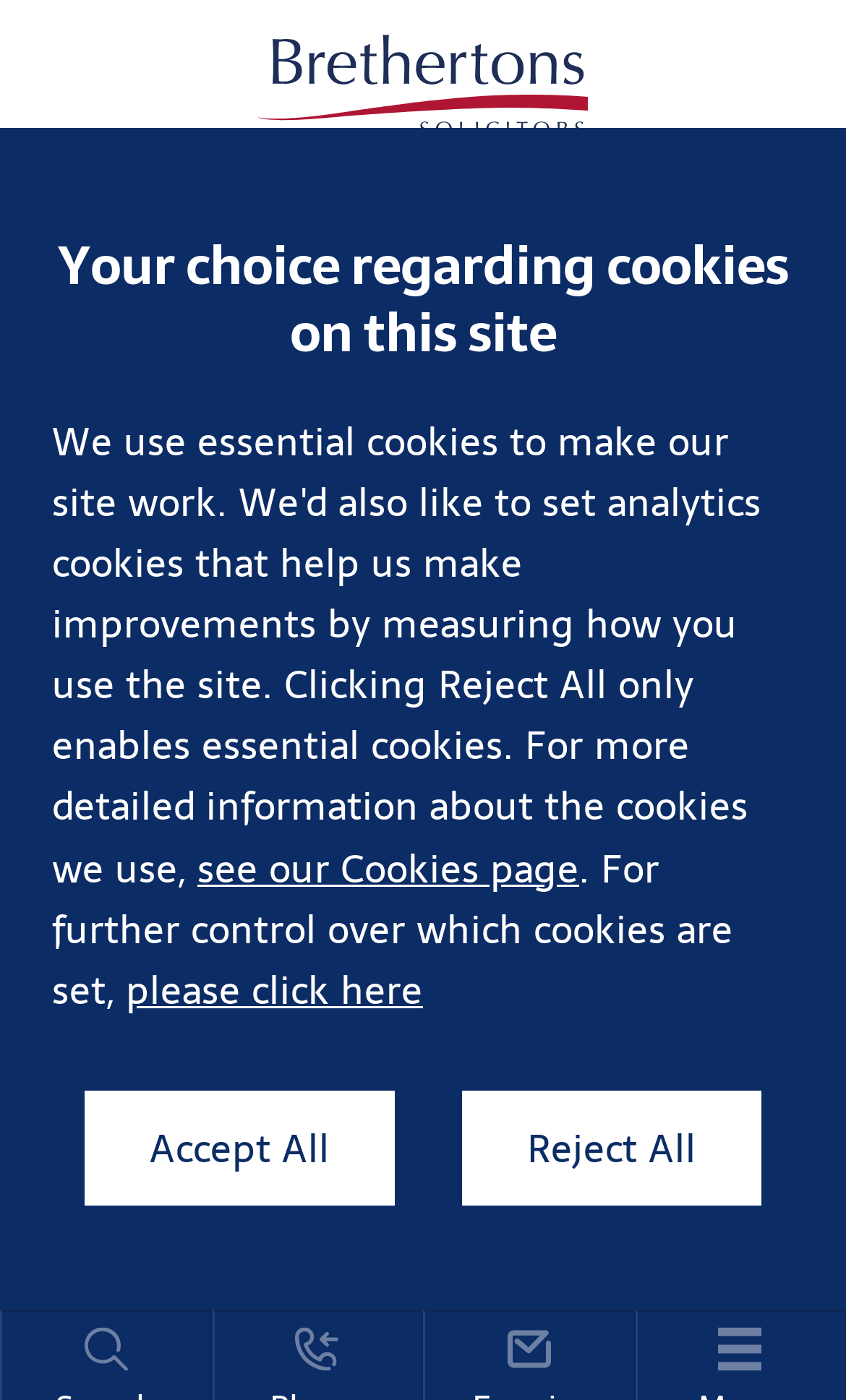What is the main topic of the webpage?
Examine the image and provide an in-depth answer to the question.

The main topic of the webpage can be inferred from the heading element 'Prenuptial Agreement Solicitors' and the link element 'PRENUPTIAL AGREEMENTS', which suggests that the webpage is primarily about prenuptial agreements.